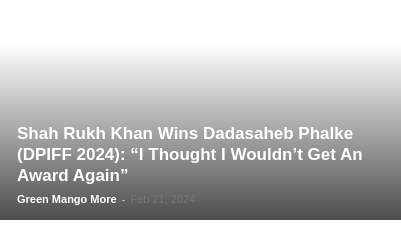Explain in detail what you see in the image.

Shah Rukh Khan has been honored with the prestigious Dadasaheb Phalke Award at the DPIFF 2024, a testament to his outstanding contributions to the Indian film industry. In a heartfelt statement, he expressed his surprise and gratitude, saying, “I Thought I Wouldn’t Get An Award Again.” This recognition underlines his enduring legacy and impact on cinema. The article, featured on Green Mango More, highlights his journey, the significance of the award, and moments from the event. Published on February 21, 2024, it celebrates not only his achievements but also his resilience in the face of challenges within the industry.